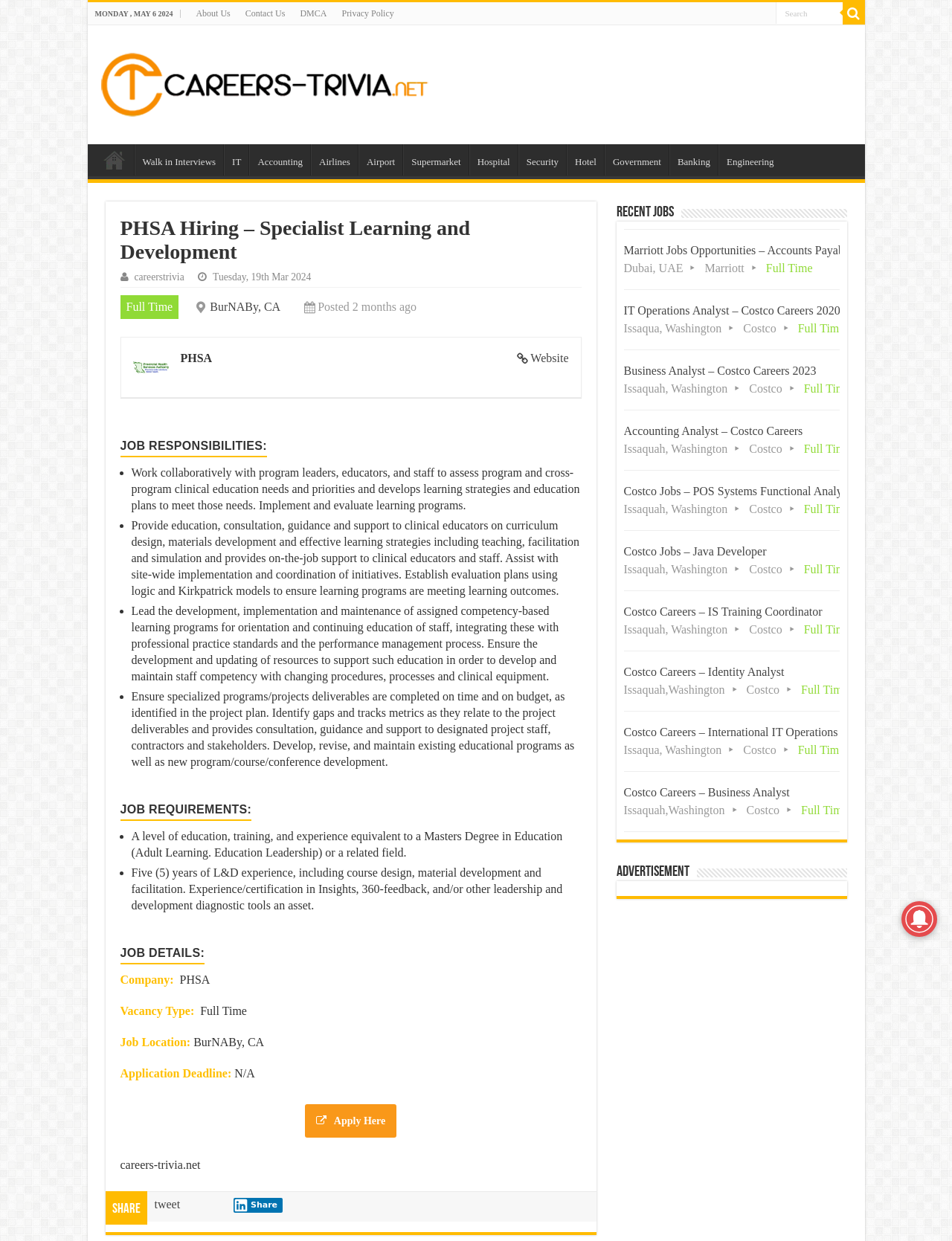Please answer the following question using a single word or phrase: 
What is the company name of the job posting?

PHSA